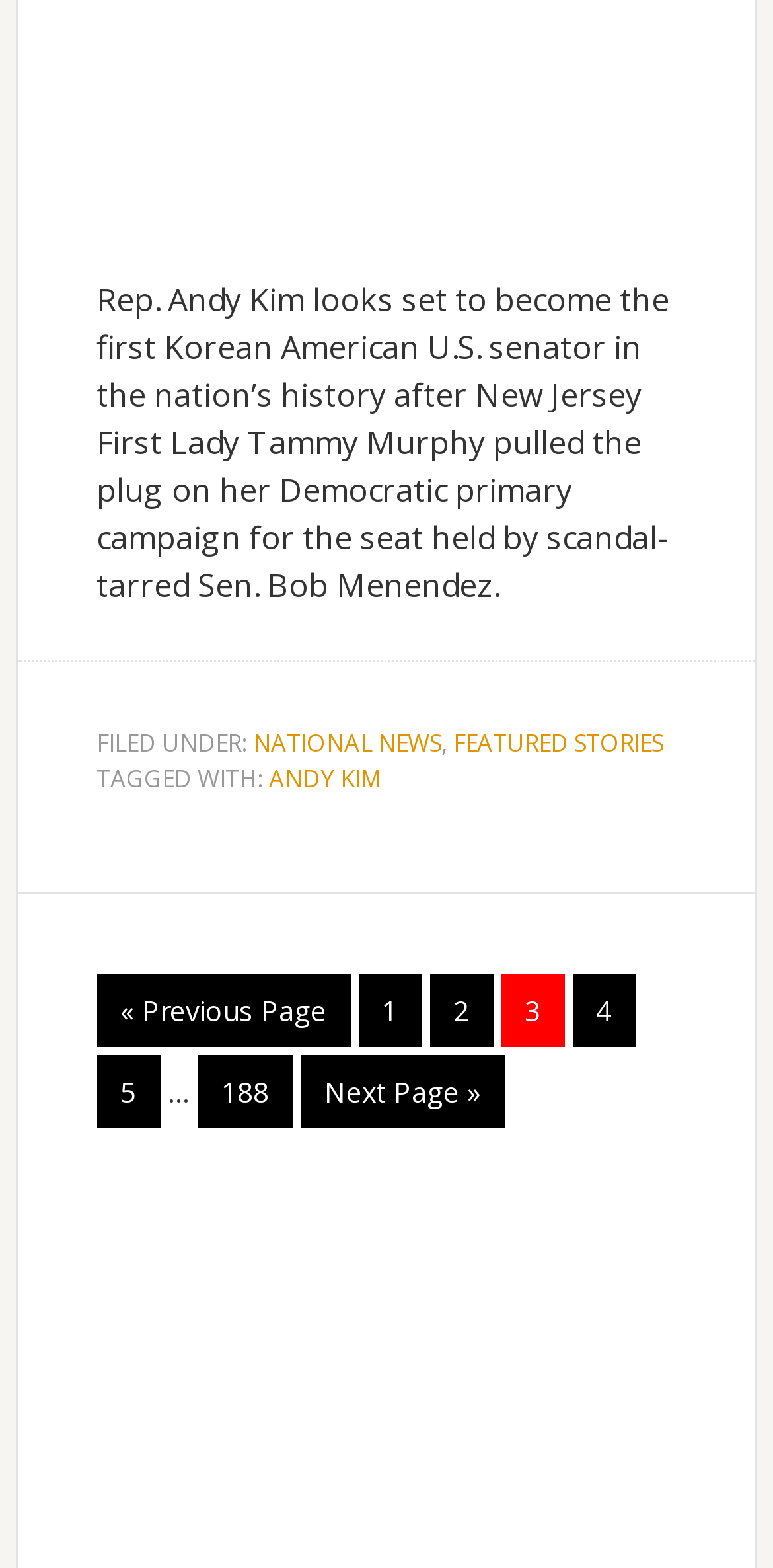Please identify the bounding box coordinates for the region that you need to click to follow this instruction: "View national news".

[0.328, 0.463, 0.571, 0.485]